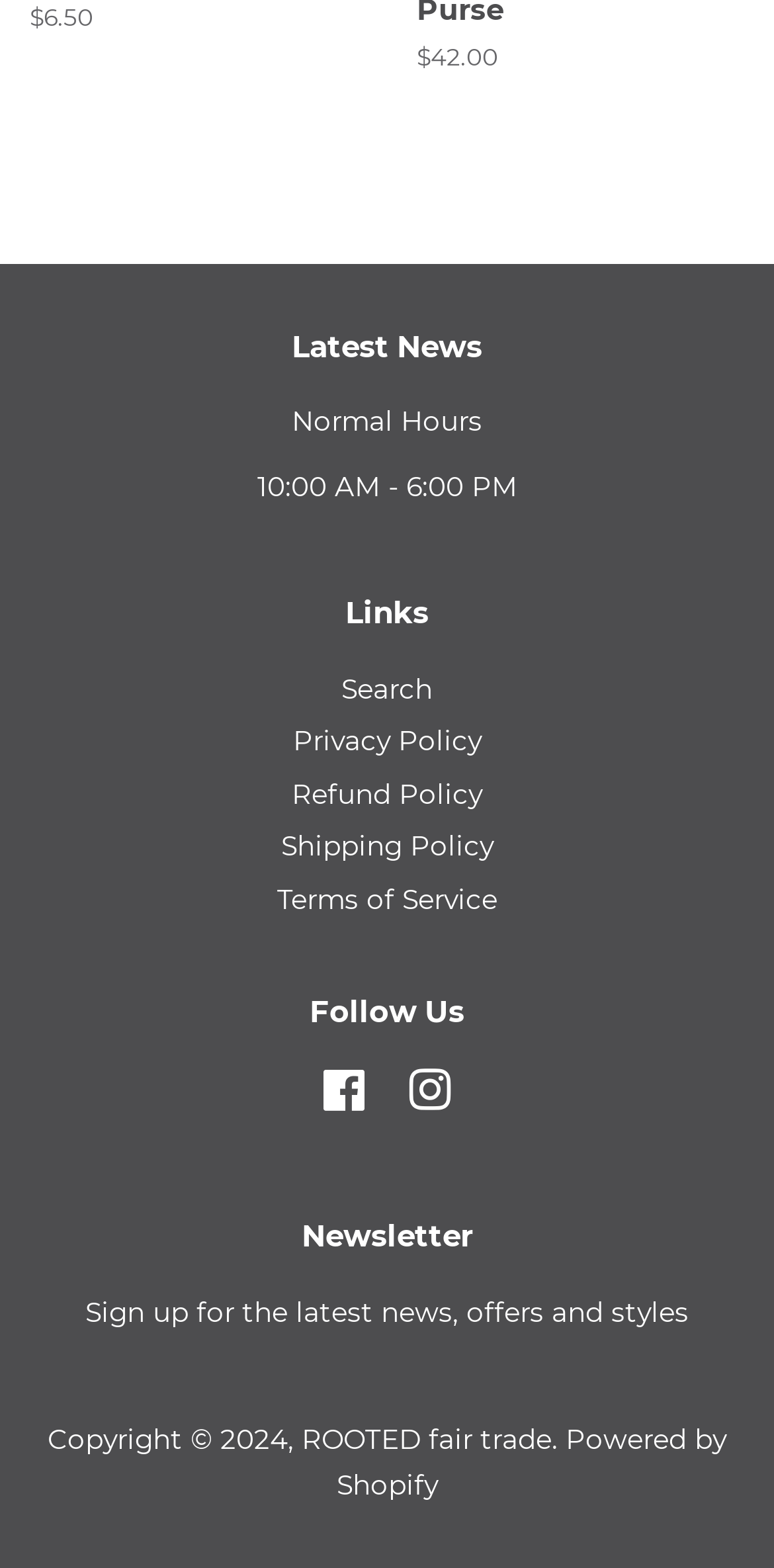Who powers the website?
We need a detailed and meticulous answer to the question.

I found the information about who powers the website by looking at the footer section, which is located at the bottom of the webpage. The 'link' element with the text 'Powered by Shopify' provides the information about the website's platform.